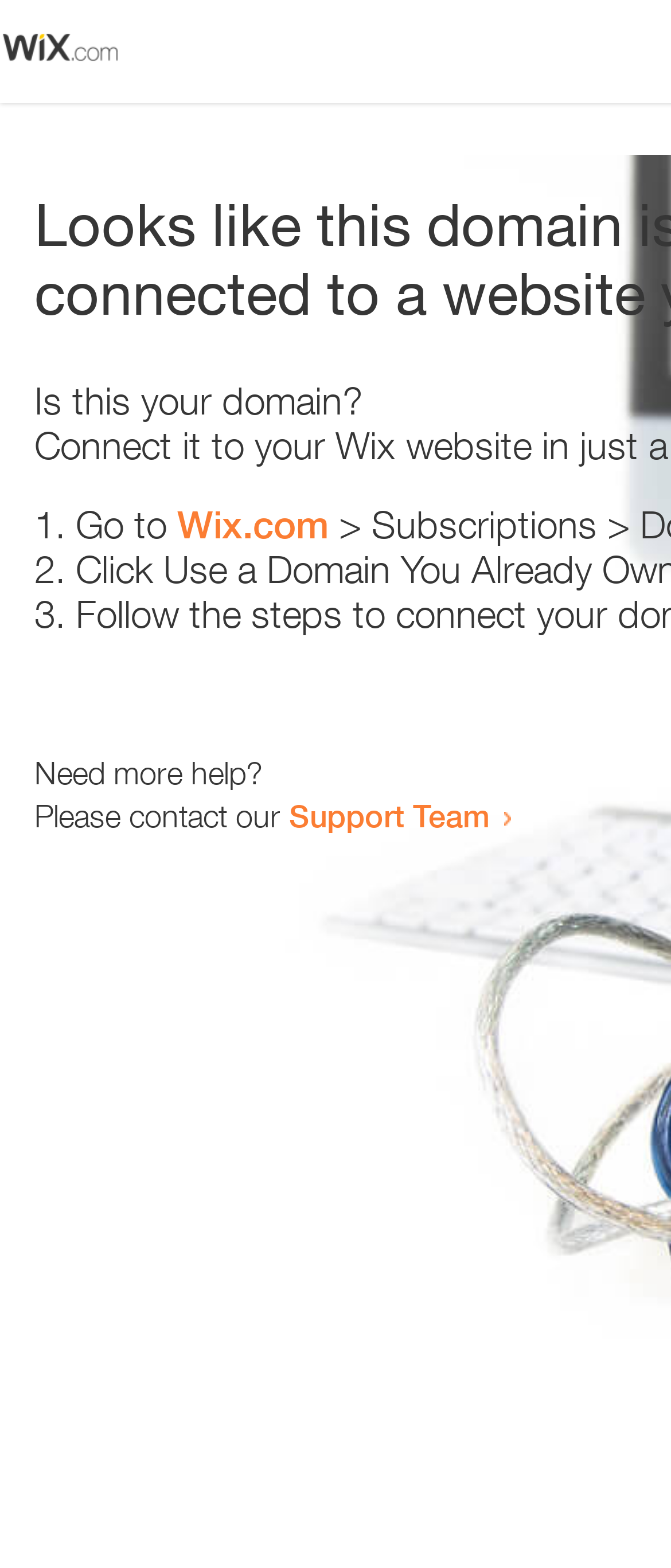Analyze the image and give a detailed response to the question:
What is the website mentioned?

The webpage provides a link to 'Wix.com' as part of the instructions, indicating that it is a relevant website.